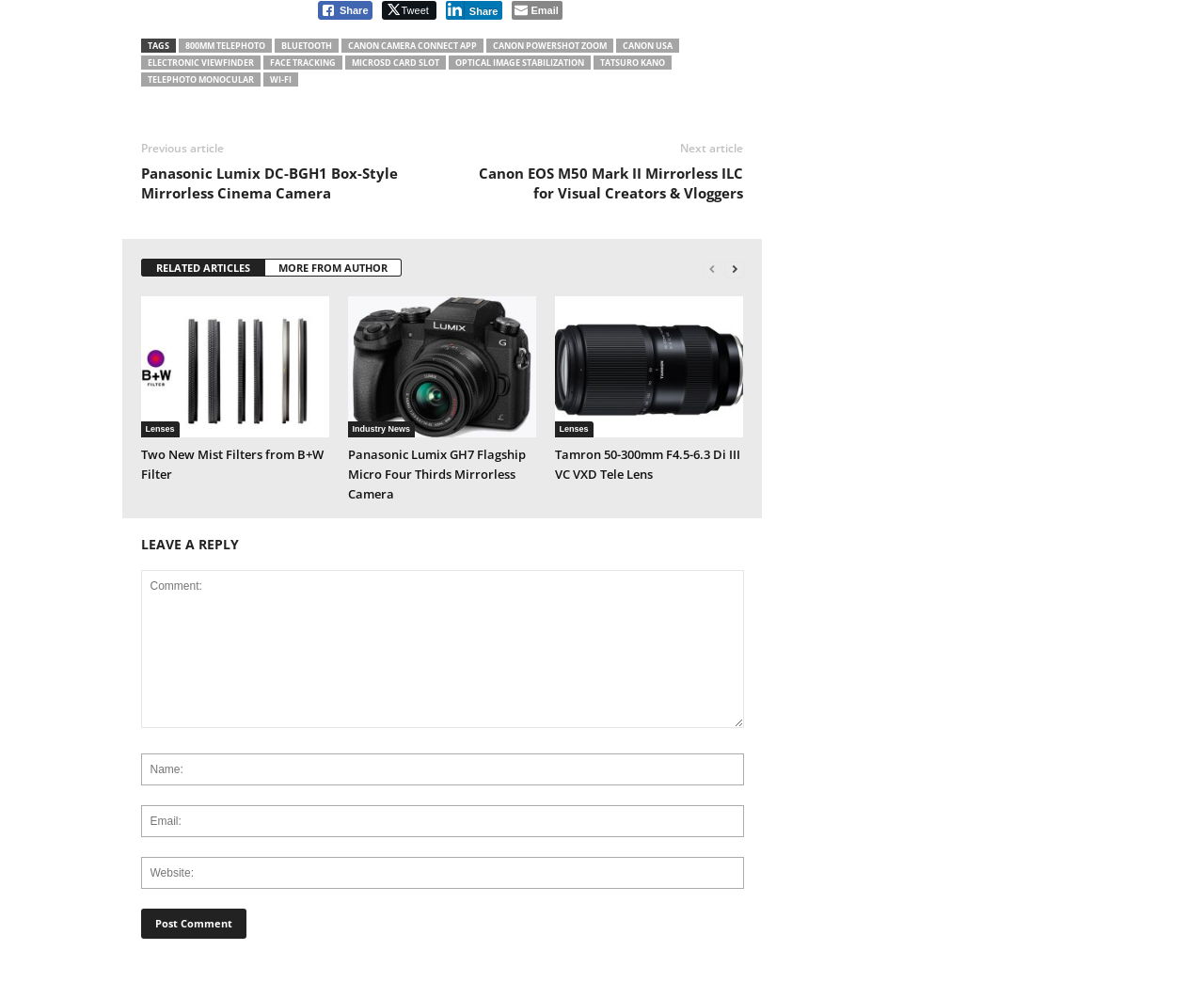Identify the bounding box coordinates for the region to click in order to carry out this instruction: "Share on Facebook". Provide the coordinates using four float numbers between 0 and 1, formatted as [left, top, right, bottom].

[0.264, 0.001, 0.309, 0.02]